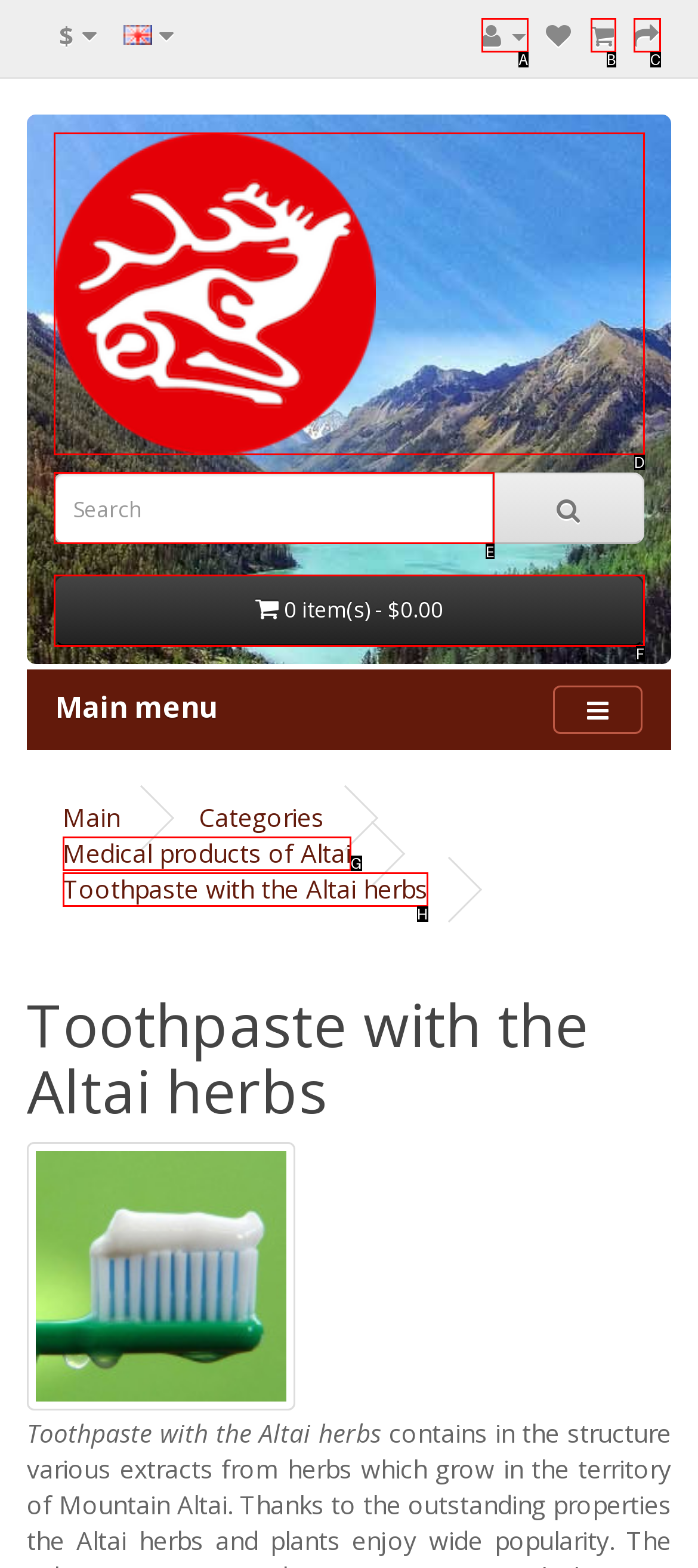Select the appropriate HTML element that needs to be clicked to execute the following task: Search for products. Respond with the letter of the option.

E